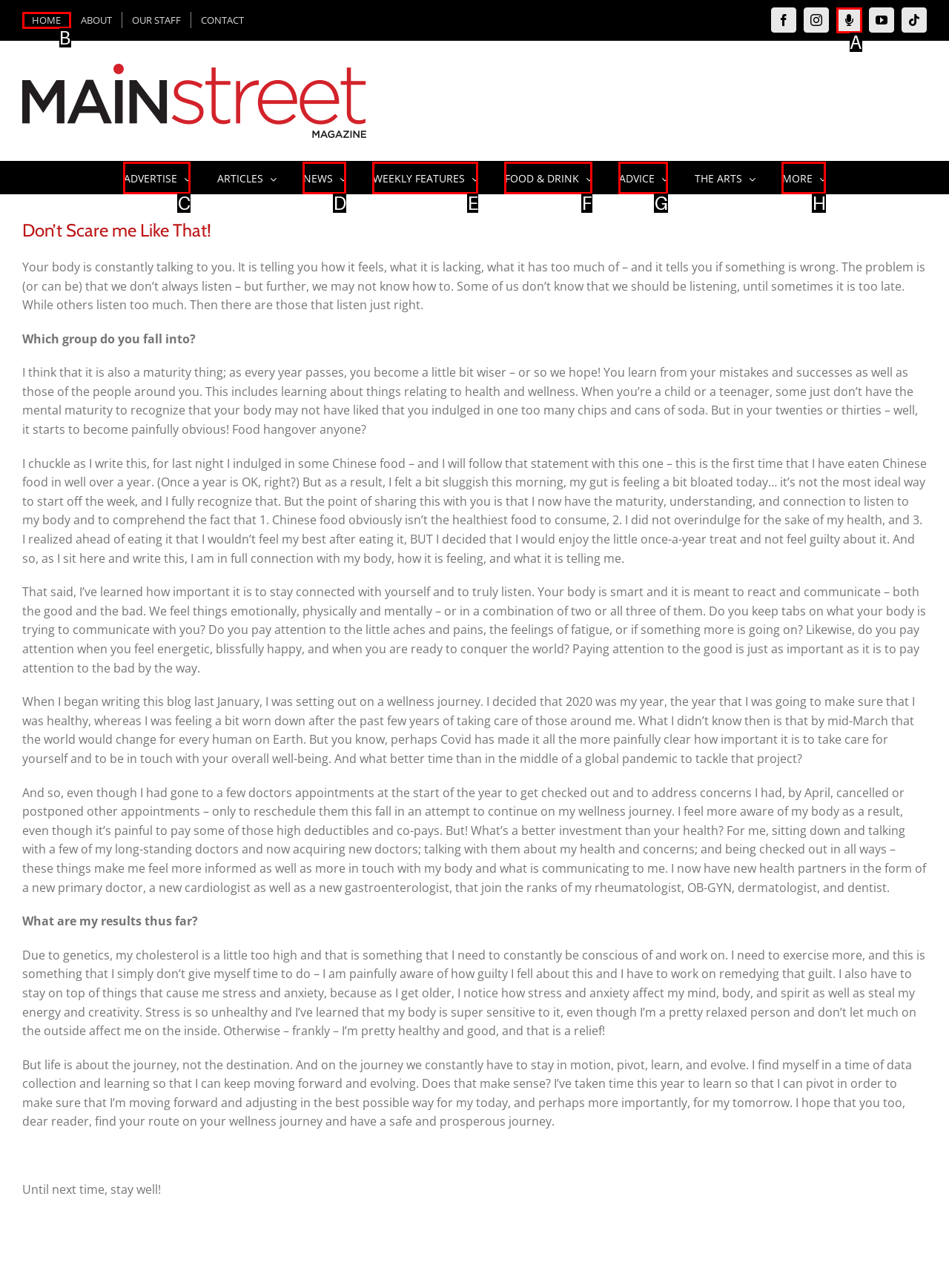Identify which HTML element matches the description: Moxie Podcast
Provide your answer in the form of the letter of the correct option from the listed choices.

A